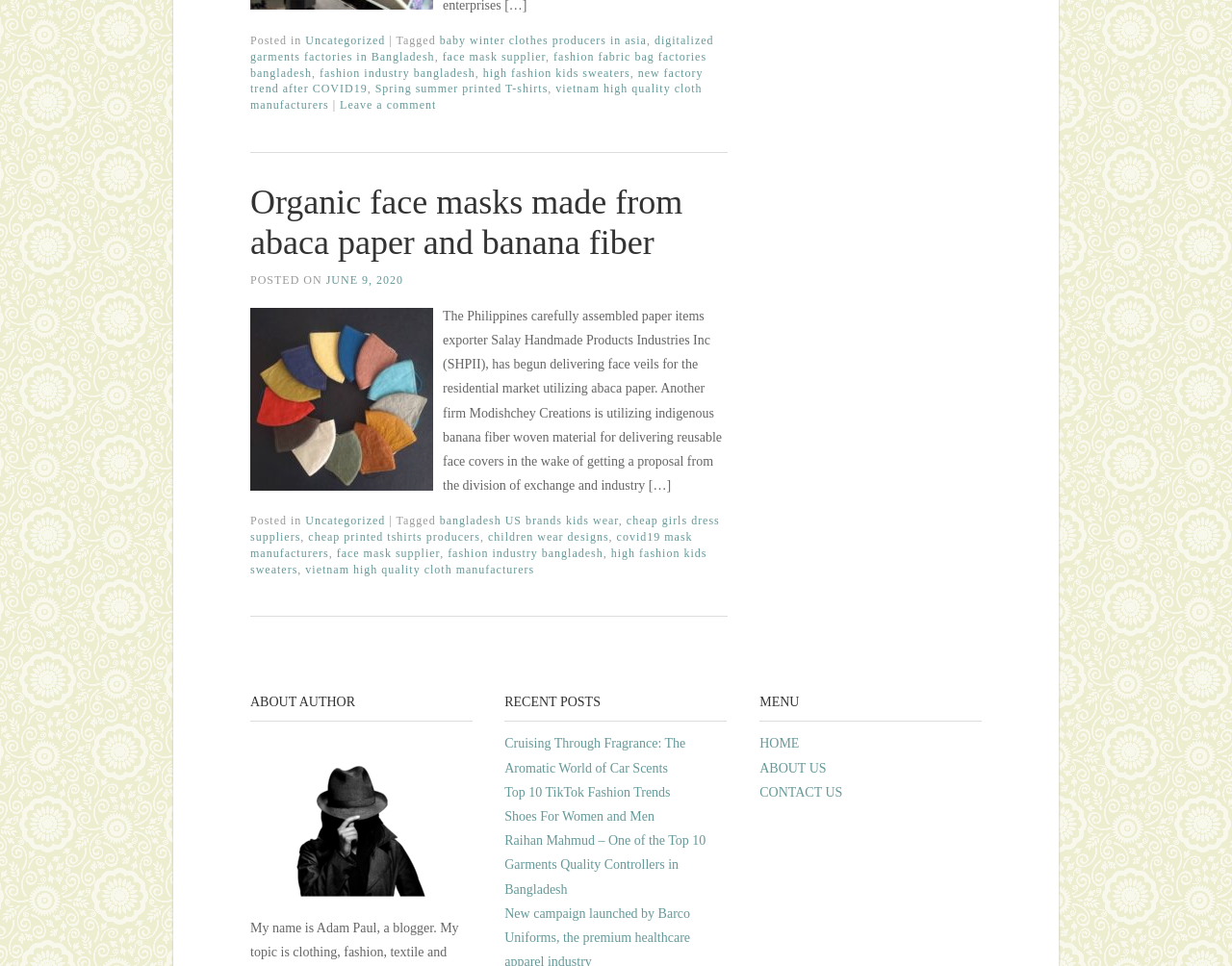Find the bounding box coordinates for the HTML element described as: "ABOUT US". The coordinates should consist of four float values between 0 and 1, i.e., [left, top, right, bottom].

[0.617, 0.782, 0.797, 0.808]